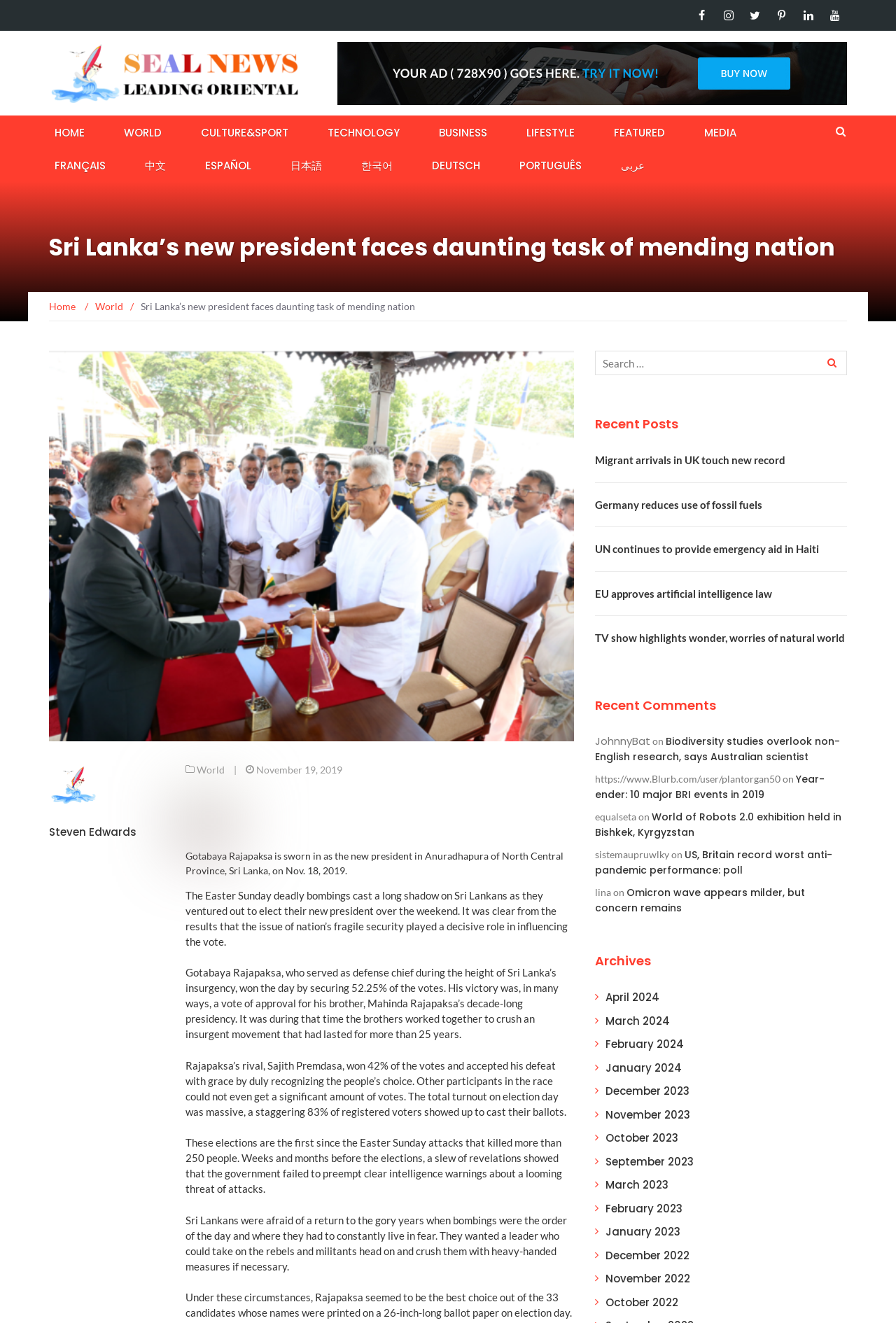Please determine the bounding box of the UI element that matches this description: parent_node: Search for: value="Search". The coordinates should be given as (top-left x, top-left y, bottom-right x, bottom-right y), with all values between 0 and 1.

[0.909, 0.265, 0.945, 0.284]